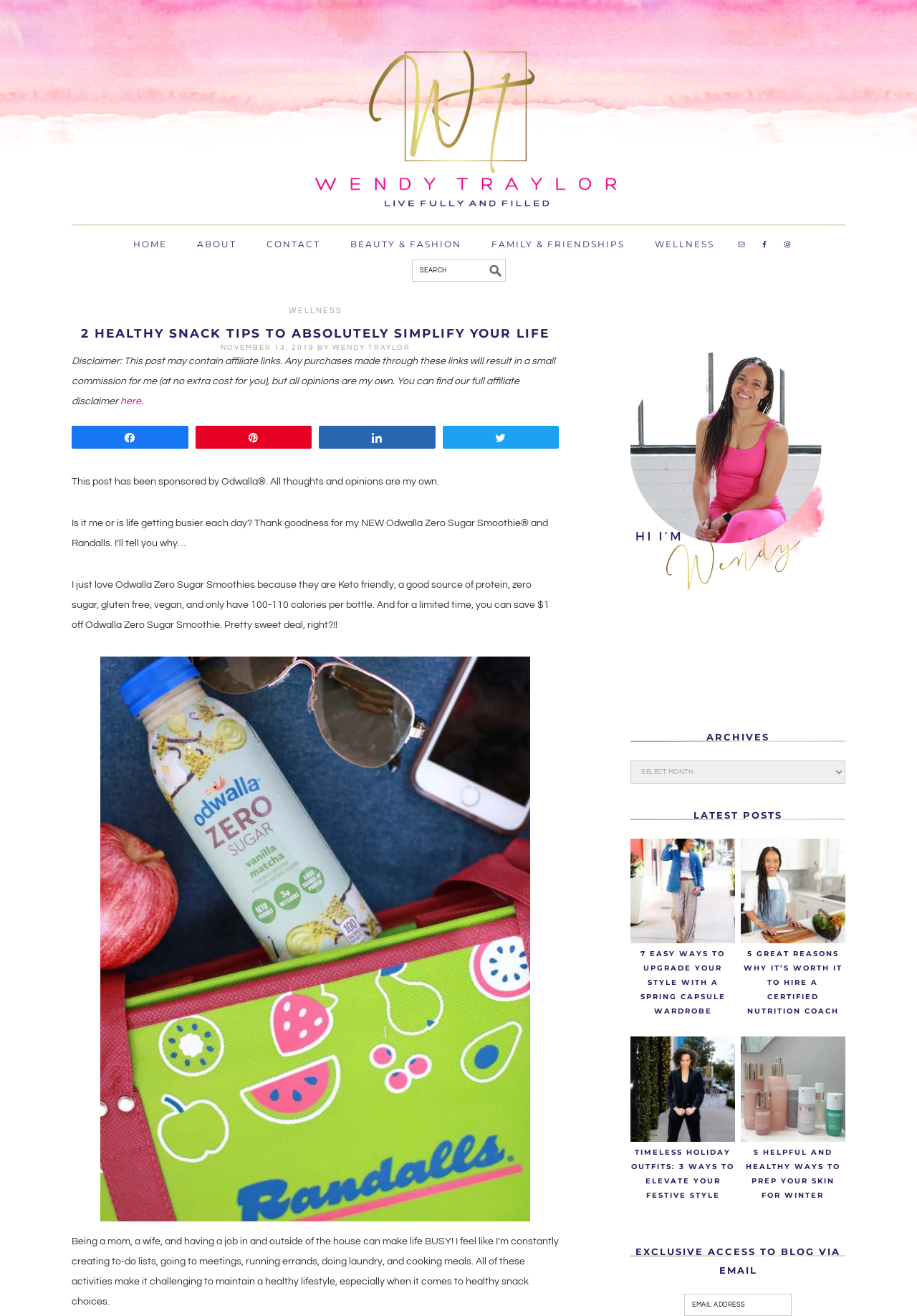Respond to the question below with a single word or phrase:
What is the topic of the current post?

healthy snack tips